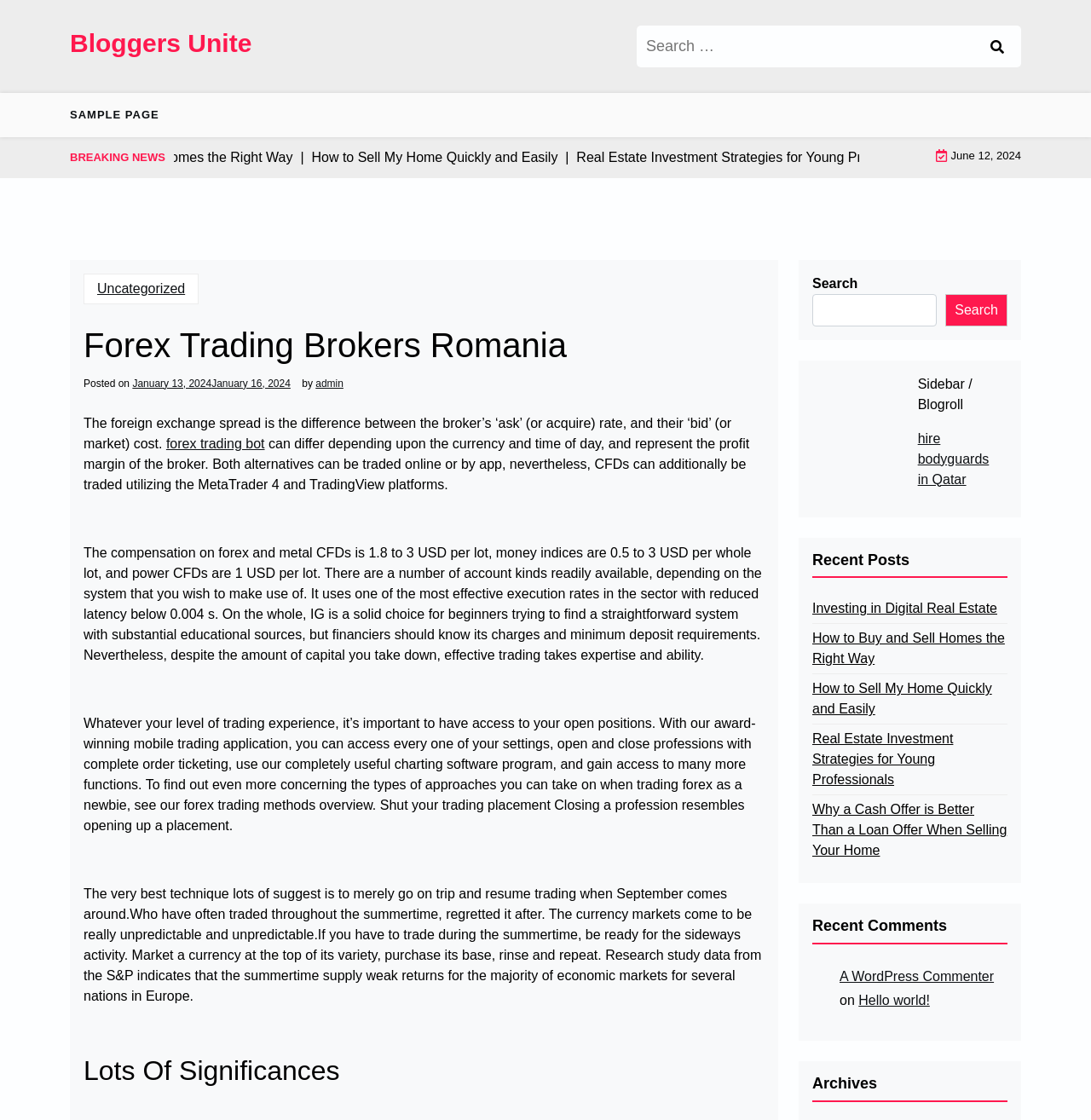Please locate the bounding box coordinates of the element that should be clicked to complete the given instruction: "Read BREAKING NEWS".

[0.064, 0.134, 0.152, 0.146]